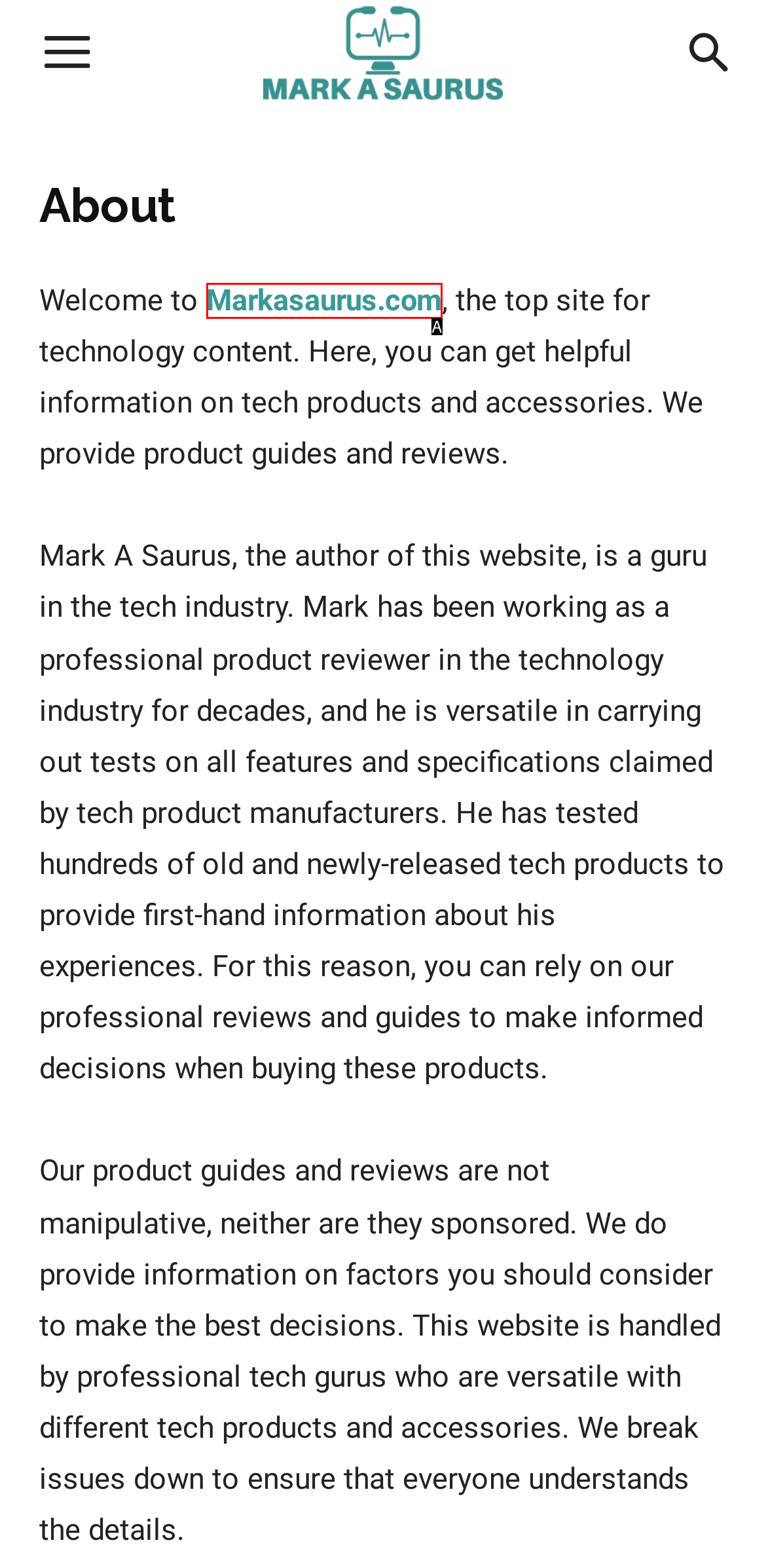Choose the option that best matches the description: Markasaurus.com
Indicate the letter of the matching option directly.

A